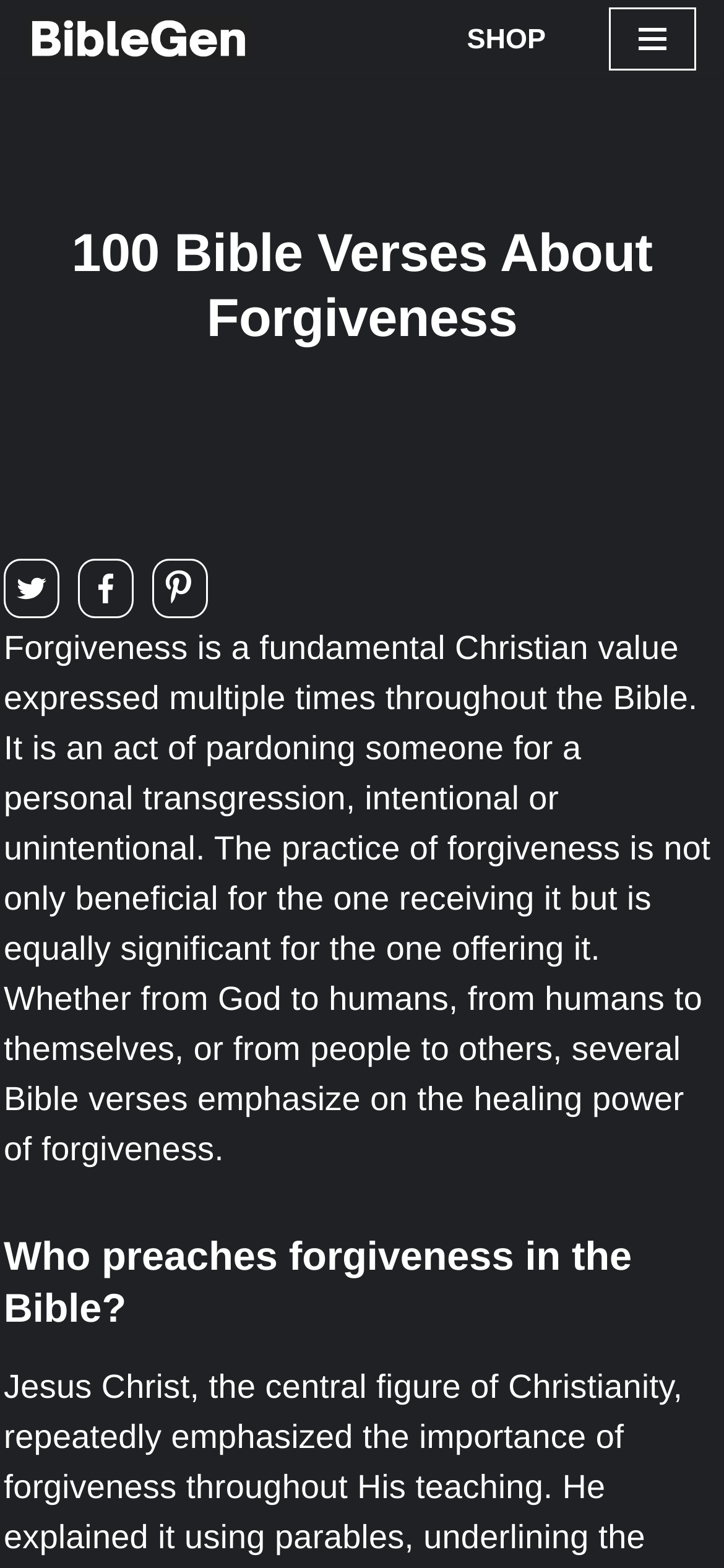How many social media sharing options are available?
Please respond to the question with a detailed and well-explained answer.

I counted the number of social media sharing links available on the webpage, which are 'Share on Twitter', 'Share on Facebook', and 'Share on Pintrest', hence the answer is 3.